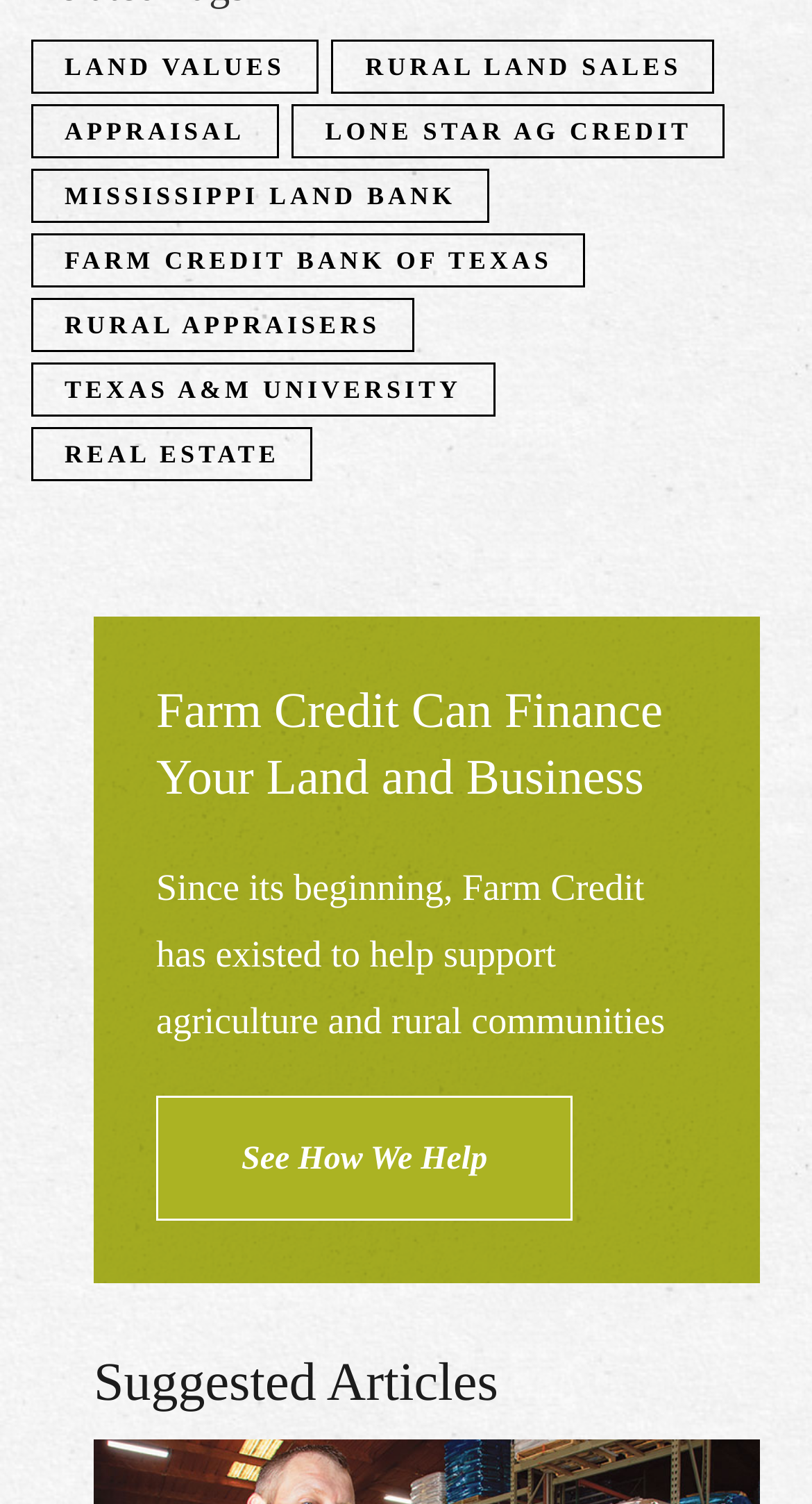Please find the bounding box coordinates for the clickable element needed to perform this instruction: "Click on LAND VALUES".

[0.079, 0.035, 0.351, 0.054]